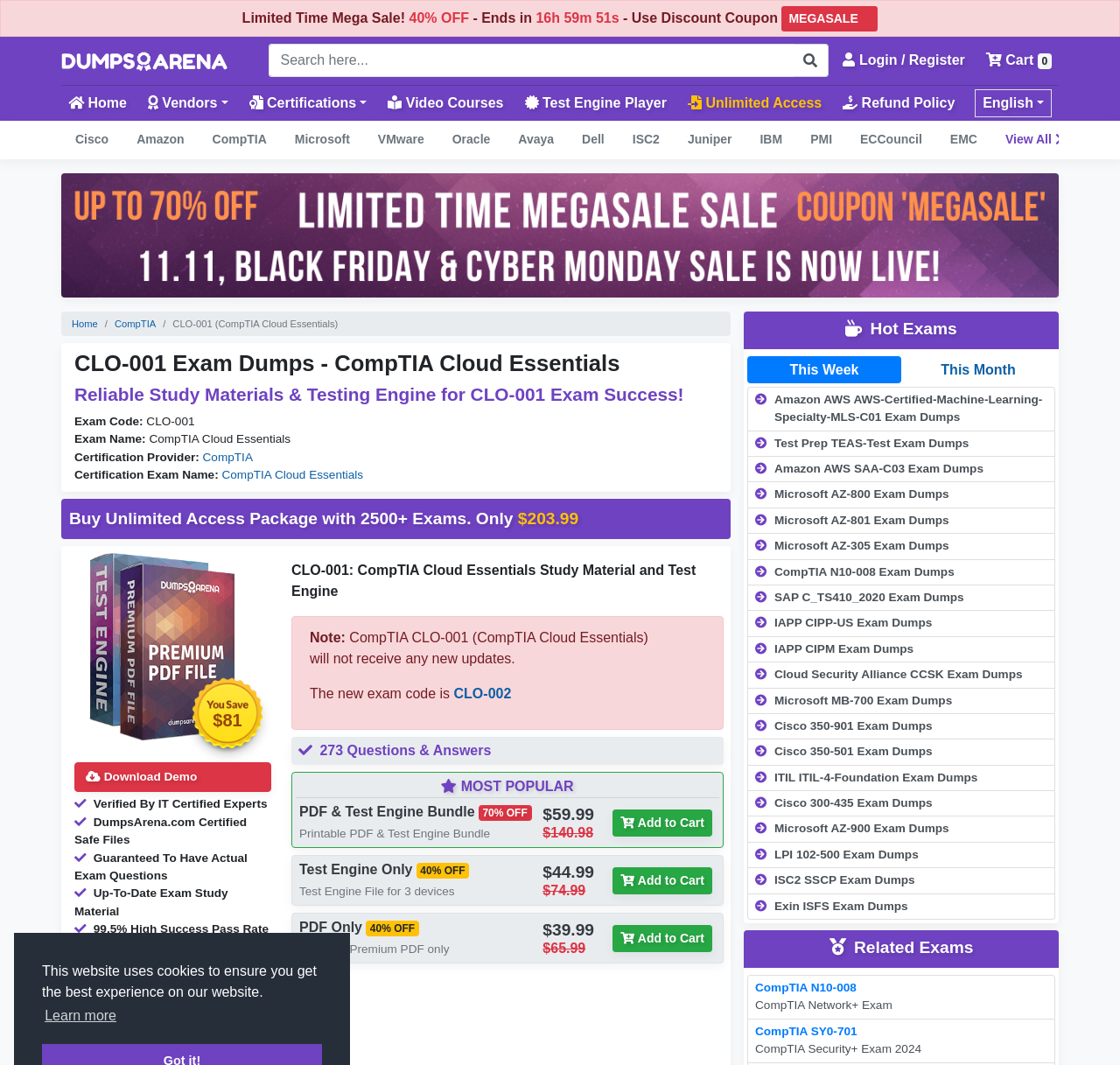Locate the bounding box coordinates of the clickable area needed to fulfill the instruction: "Buy Unlimited Access Package".

[0.062, 0.48, 0.517, 0.494]